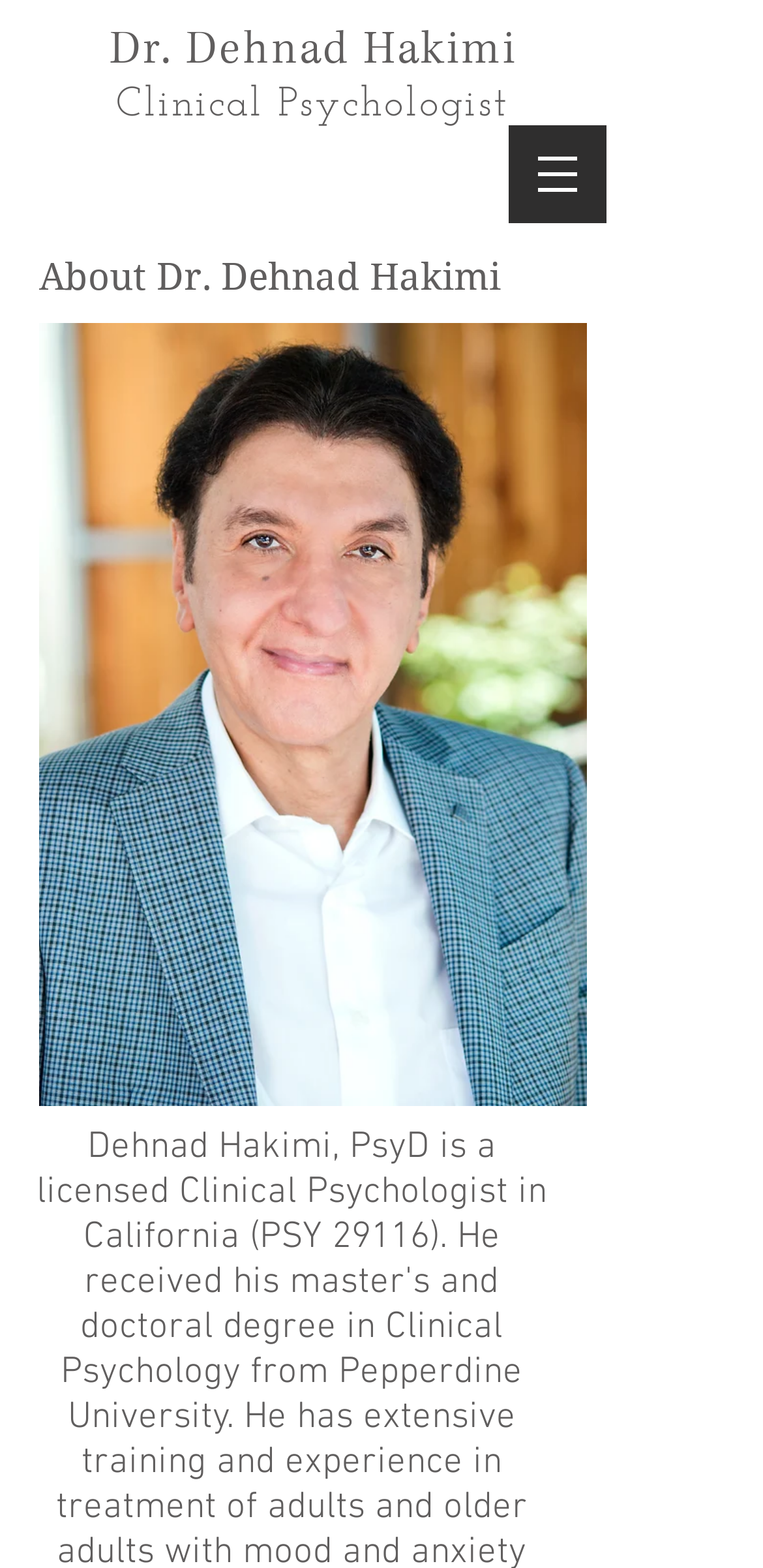Extract the text of the main heading from the webpage.

Dr. Dehnad Hakimi